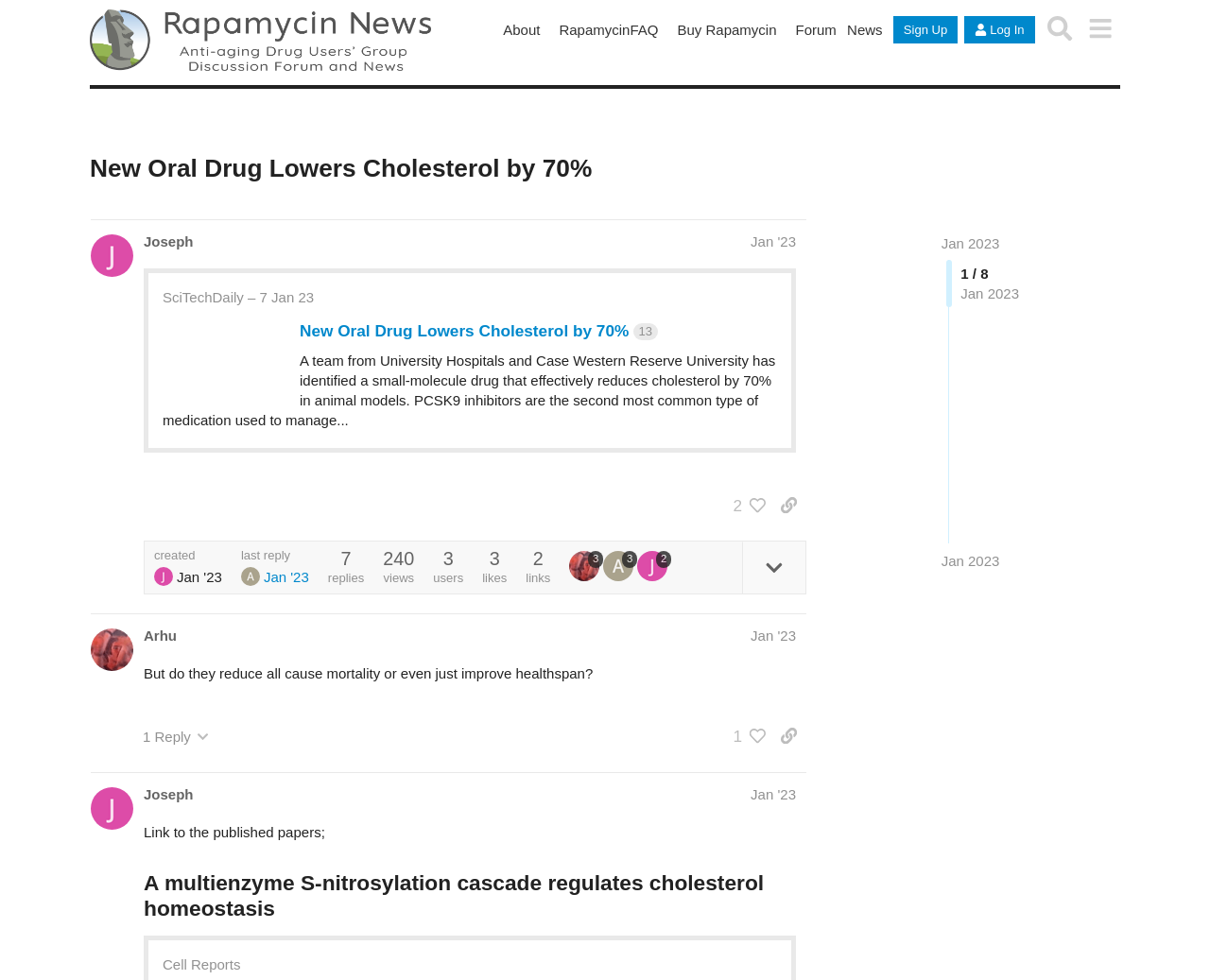Determine the bounding box coordinates (top-left x, top-left y, bottom-right x, bottom-right y) of the UI element described in the following text: SciTechDaily – 7 Jan 23

[0.134, 0.293, 0.259, 0.314]